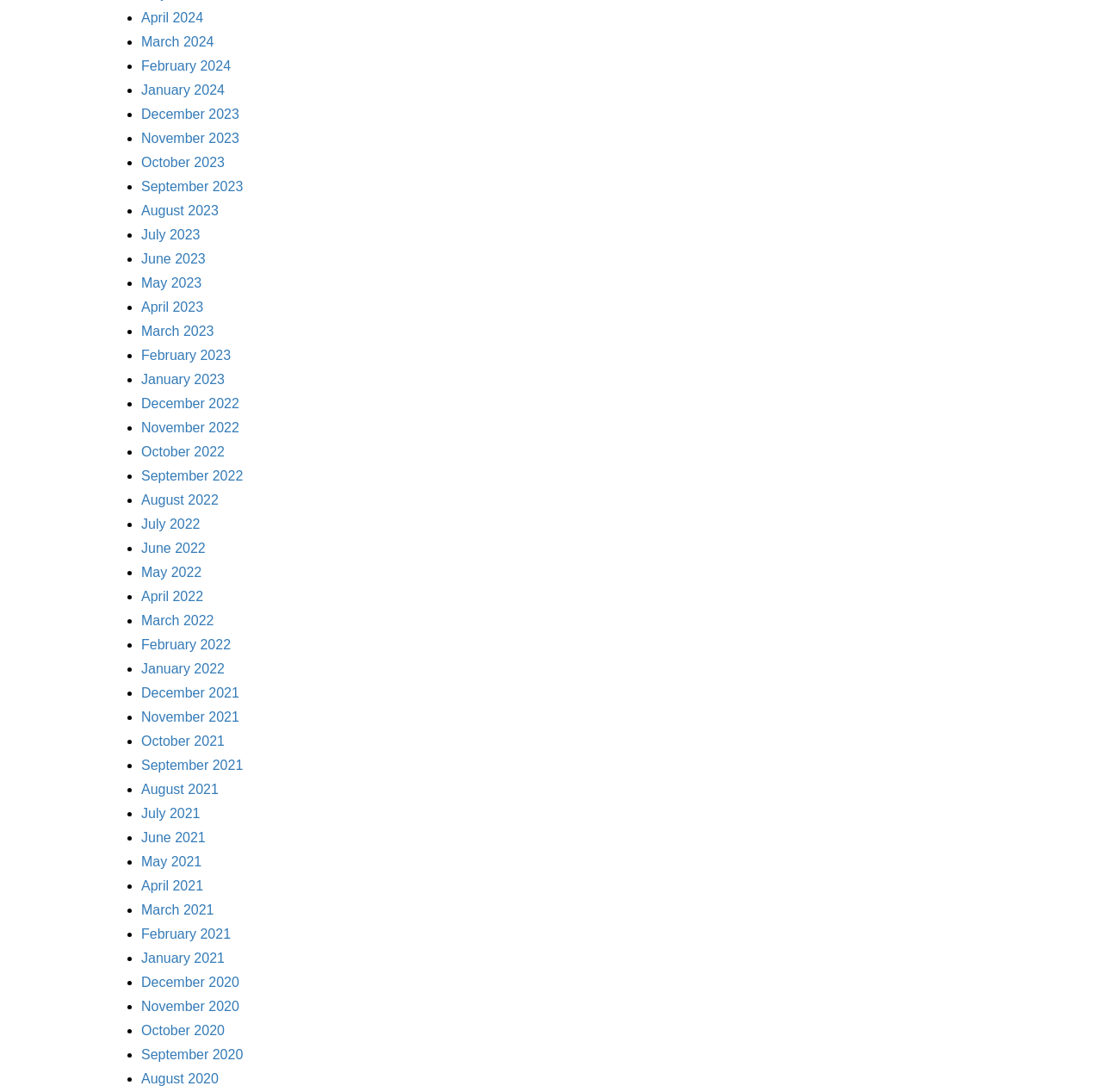Please mark the bounding box coordinates of the area that should be clicked to carry out the instruction: "View February 2023".

[0.128, 0.319, 0.209, 0.332]